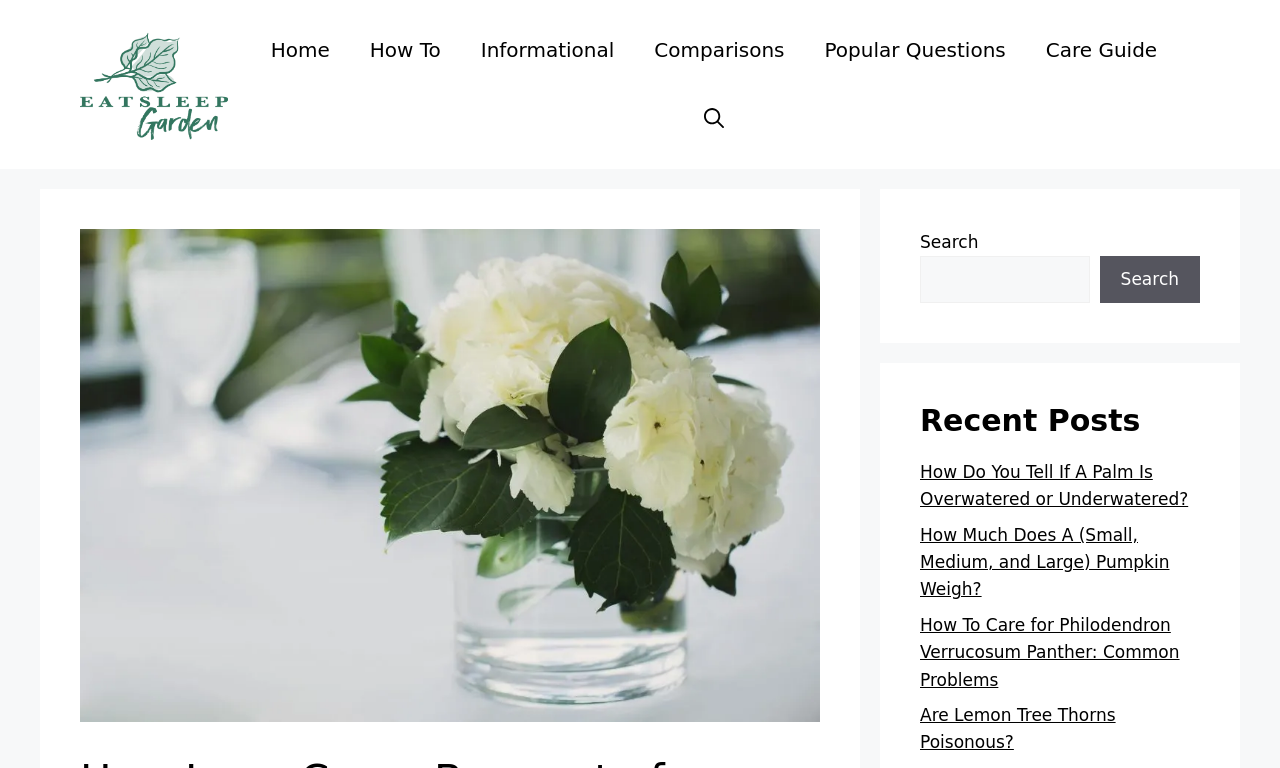Give an extensive and precise description of the webpage.

This webpage is about gardening and flowers, with a focus on bouquets and flower care. At the top of the page, there is a banner with the site's name, "Eat, Sleep, Garden", accompanied by an image of the same name. Below the banner, there is a navigation menu with links to various sections of the site, including "Home", "How To", "Informational", "Comparisons", "Popular Questions", and "Care Guide".

On the left side of the page, there is a large image of a bouquet of flowers, which takes up most of the vertical space. To the right of the image, there is a search bar with a search button and a heading that says "Recent Posts". Below the search bar, there are four links to recent posts, each with a descriptive title, such as "How Do You Tell If A Palm Is Overwatered or Underwatered?" and "How To Care for Philodendron Verrucosum Panther: Common Problems".

The page also has a meta description that mentions cut flowers and their use in decorating a coffee table or entryway, as well as the possibility of cutting one's own bouquets from a blooming garden.